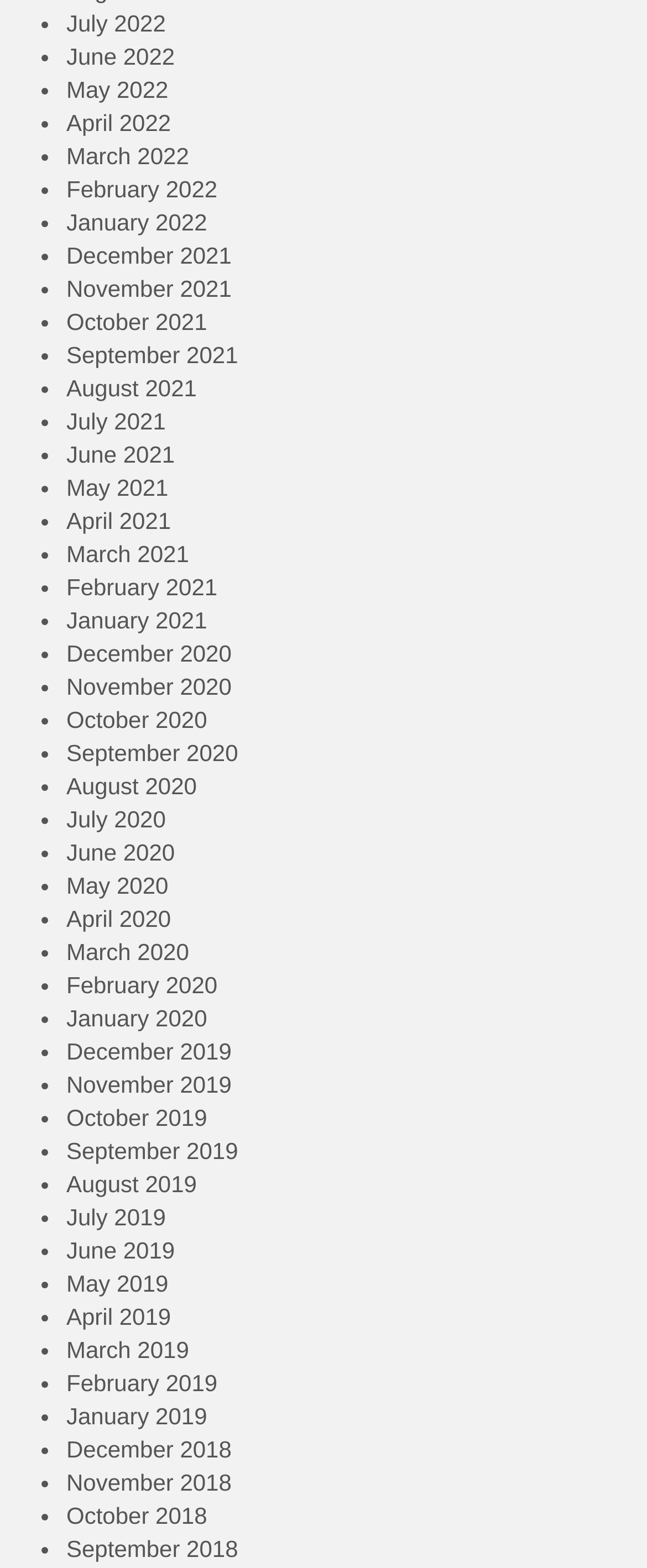Could you provide the bounding box coordinates for the portion of the screen to click to complete this instruction: "Click July 2022"?

[0.103, 0.006, 0.256, 0.023]